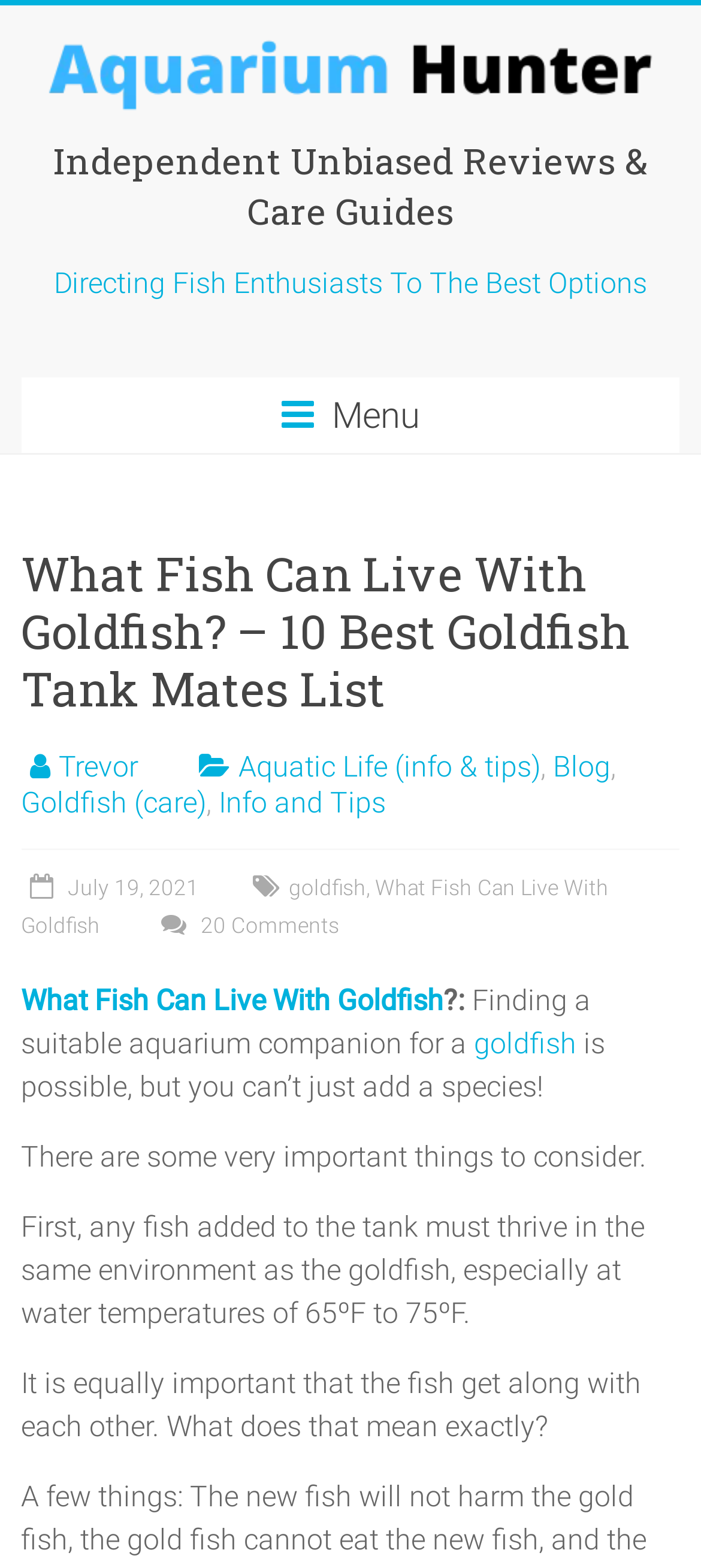Please provide the bounding box coordinate of the region that matches the element description: Morning Digest December 19 2022. Coordinates should be in the format (top-left x, top-left y, bottom-right x, bottom-right y) and all values should be between 0 and 1.

None